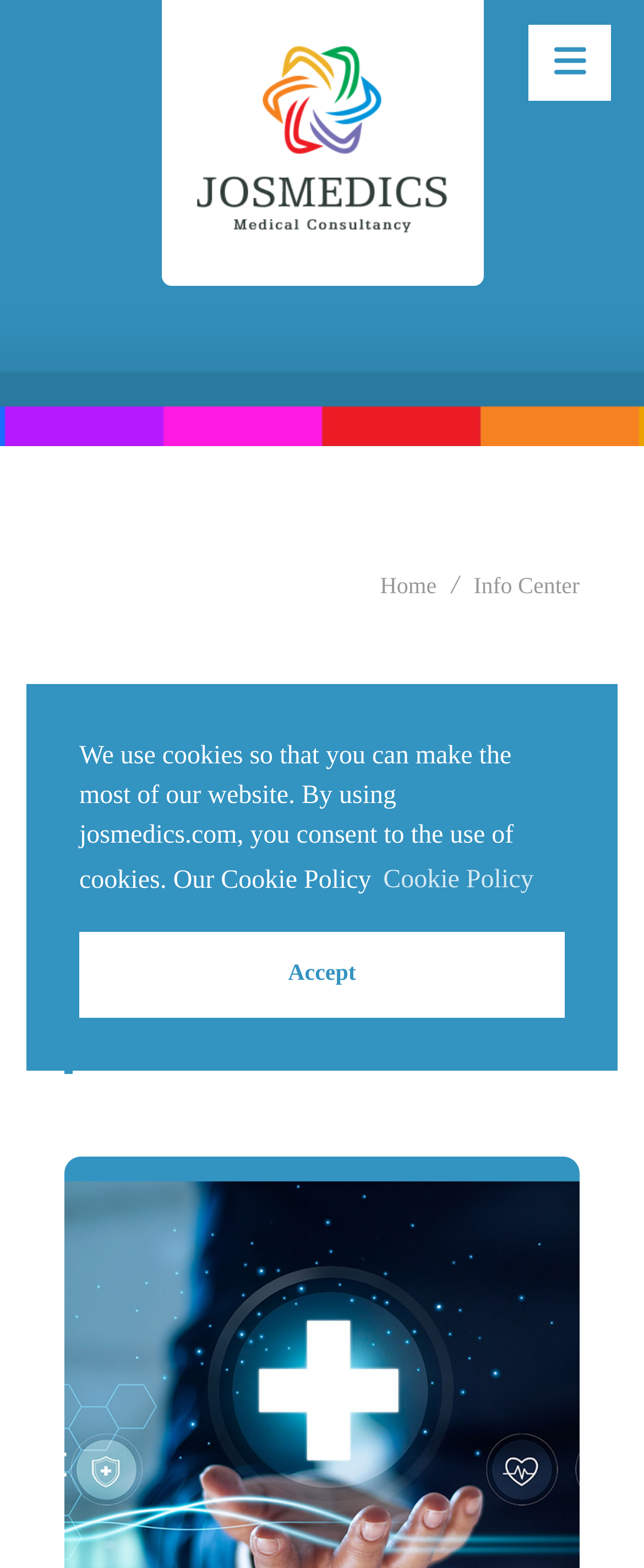Identify the bounding box of the HTML element described here: "Accept". Provide the coordinates as four float numbers between 0 and 1: [left, top, right, bottom].

[0.123, 0.594, 0.877, 0.649]